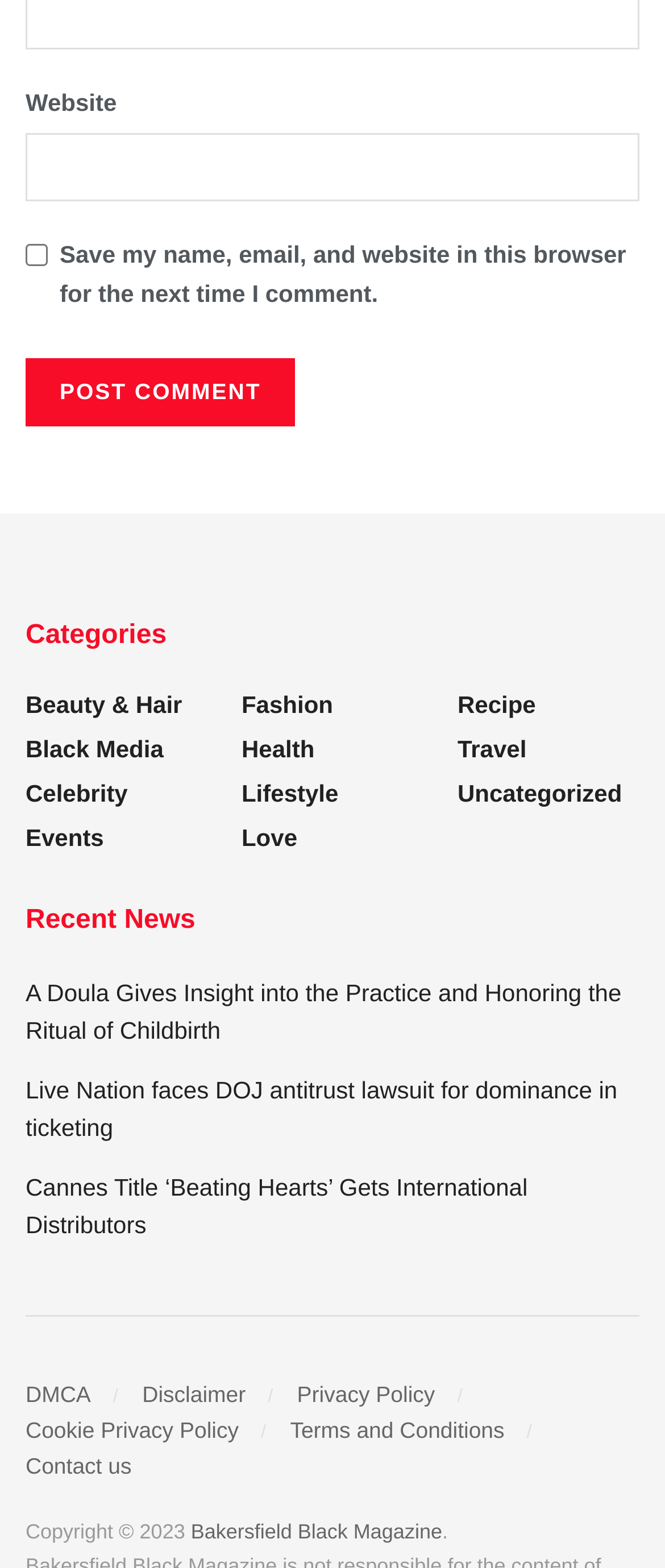What is the topic of the first recent news article?
Provide a detailed answer to the question using information from the image.

The first link under the 'Recent News' section is labeled 'A Doula Gives Insight into the Practice and Honoring the Ritual of Childbirth', suggesting that the topic of the first recent news article is childbirth.